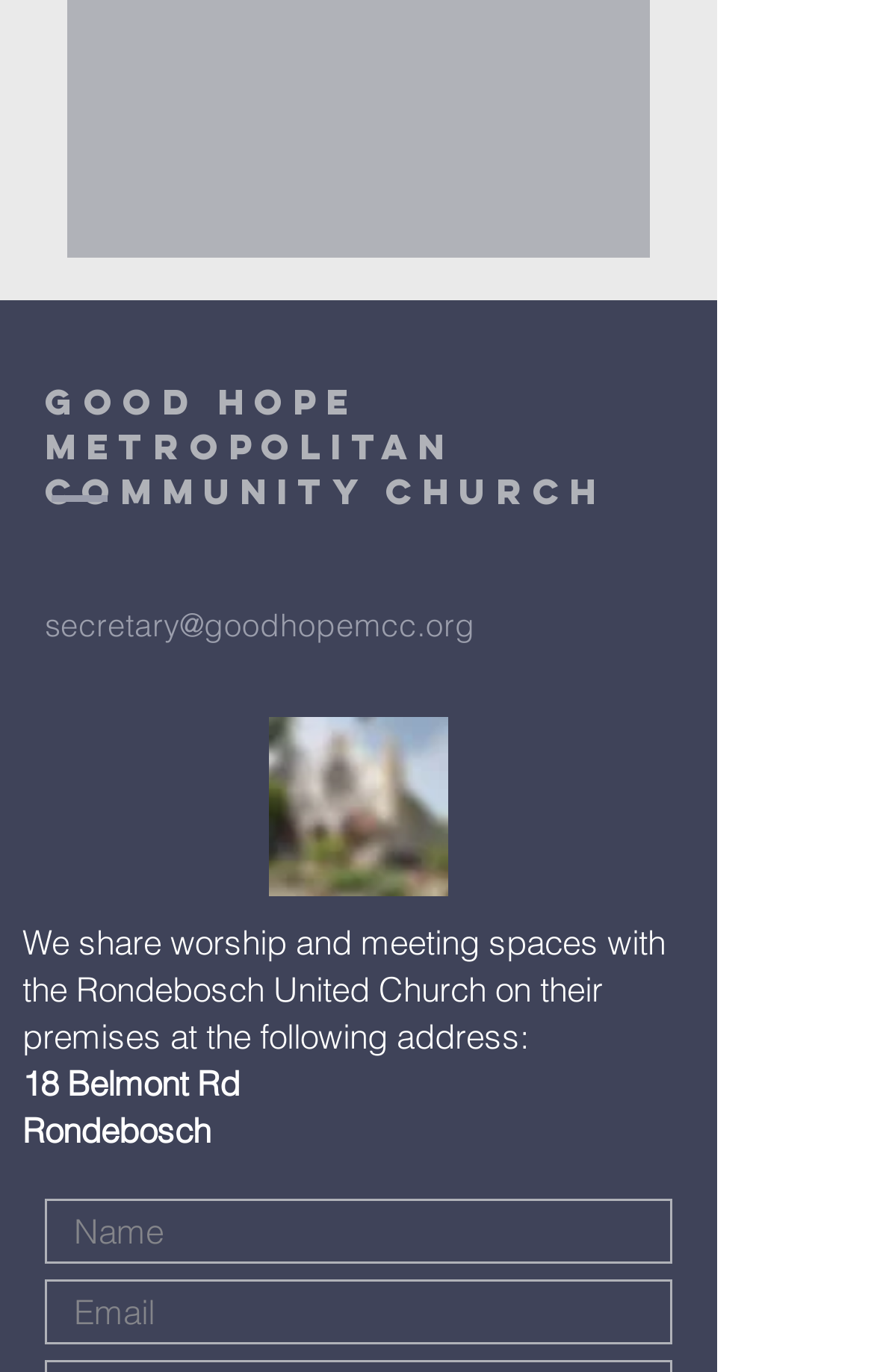Based on the element description "aria-label="Email" name="email" placeholder="Email"", predict the bounding box coordinates of the UI element.

[0.051, 0.932, 0.769, 0.979]